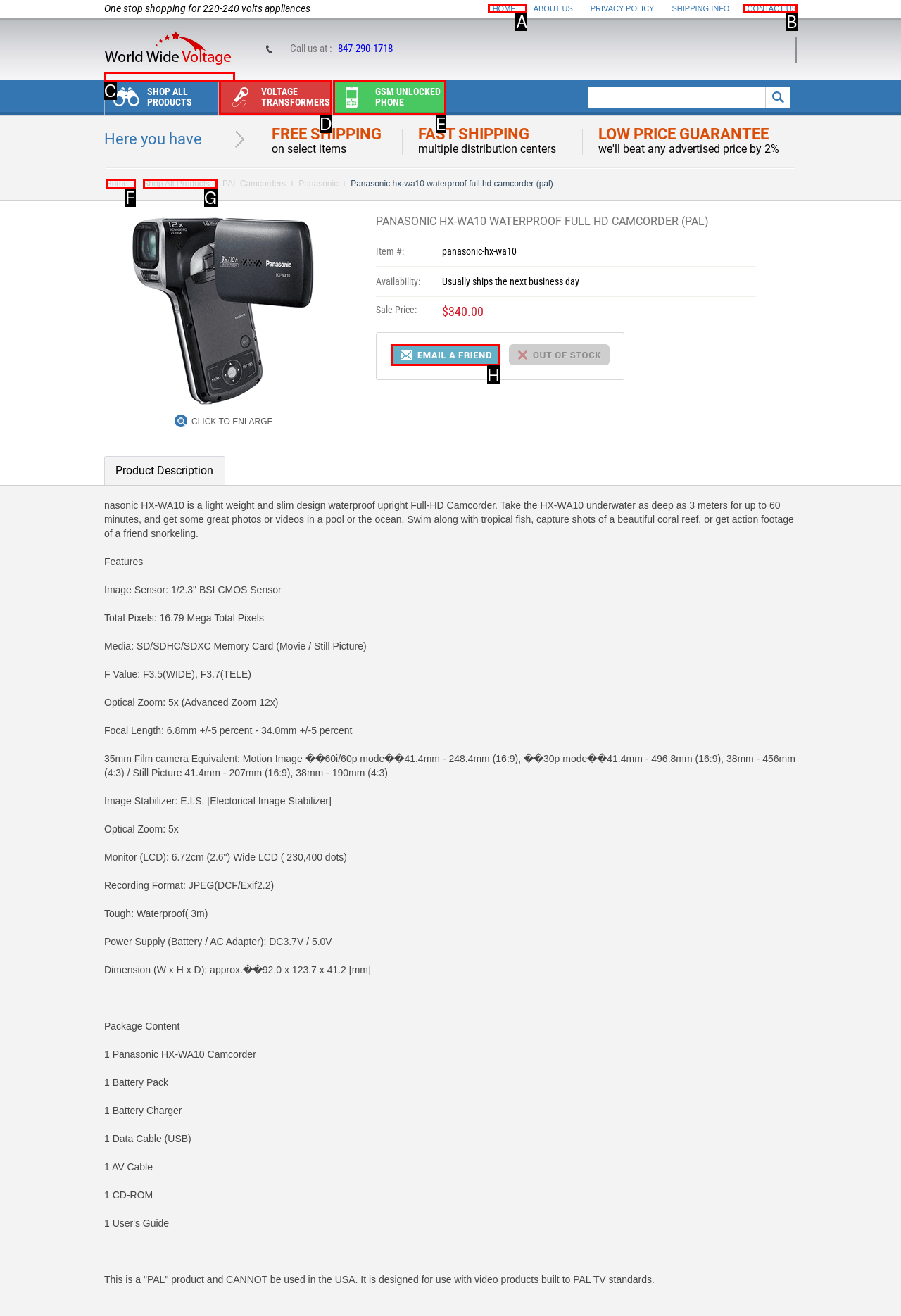Please indicate which HTML element to click in order to fulfill the following task: Email a friend about this product Respond with the letter of the chosen option.

H